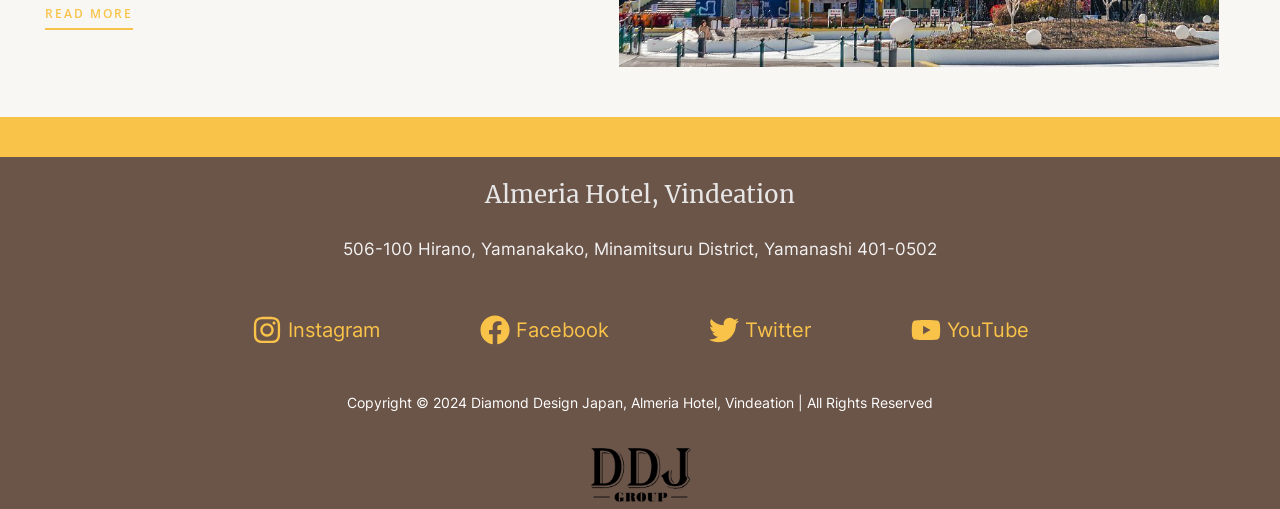What is the copyright year?
Provide a thorough and detailed answer to the question.

I found the copyright information in the static text element that contains the copyright statement, which is 'Copyright © 2024 Diamond Design Japan, Almeria Hotel, Vindeation | All Rights Reserved'. The copyright year is 2024.